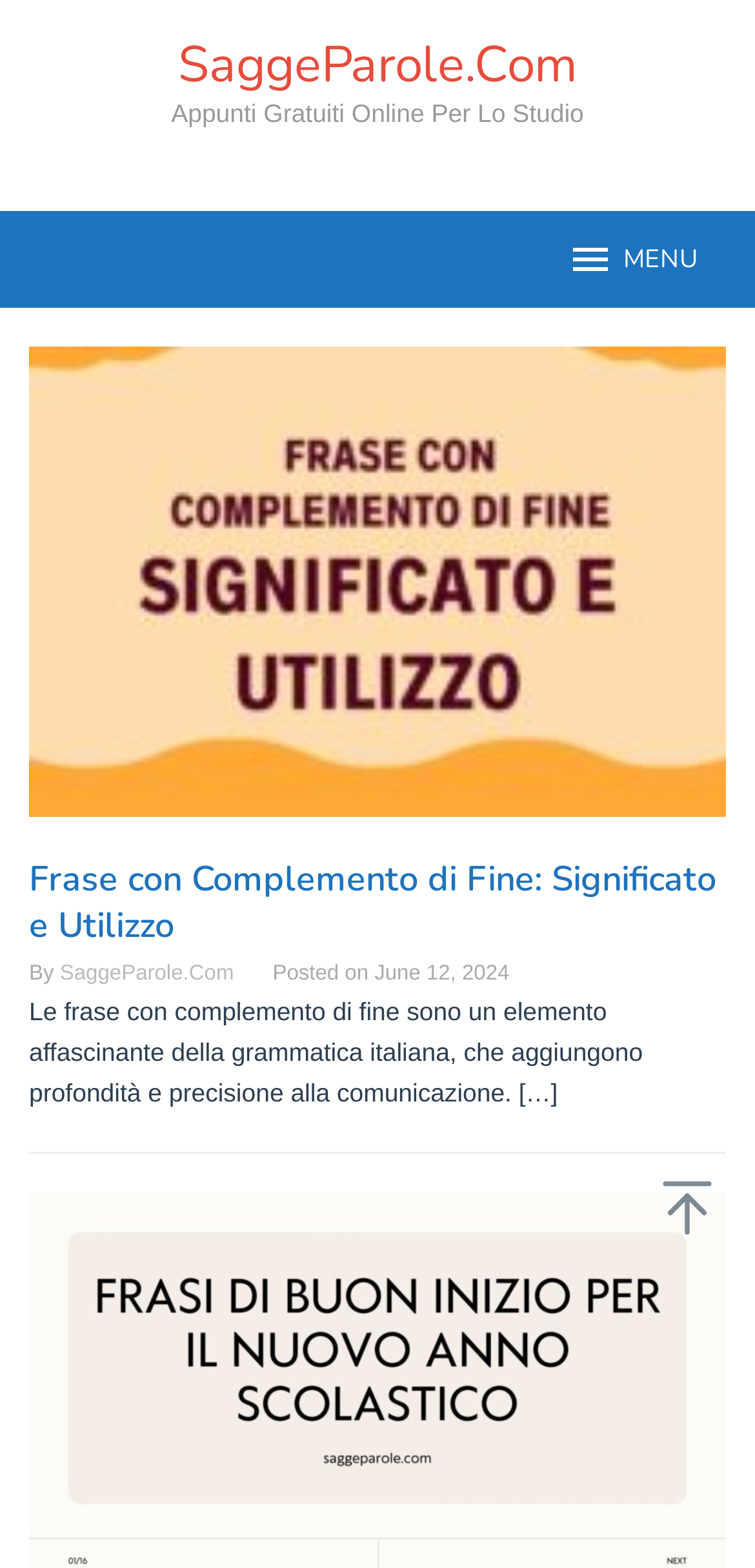Who is the author of the article?
Please provide a single word or phrase based on the screenshot.

SaggeParole.Com